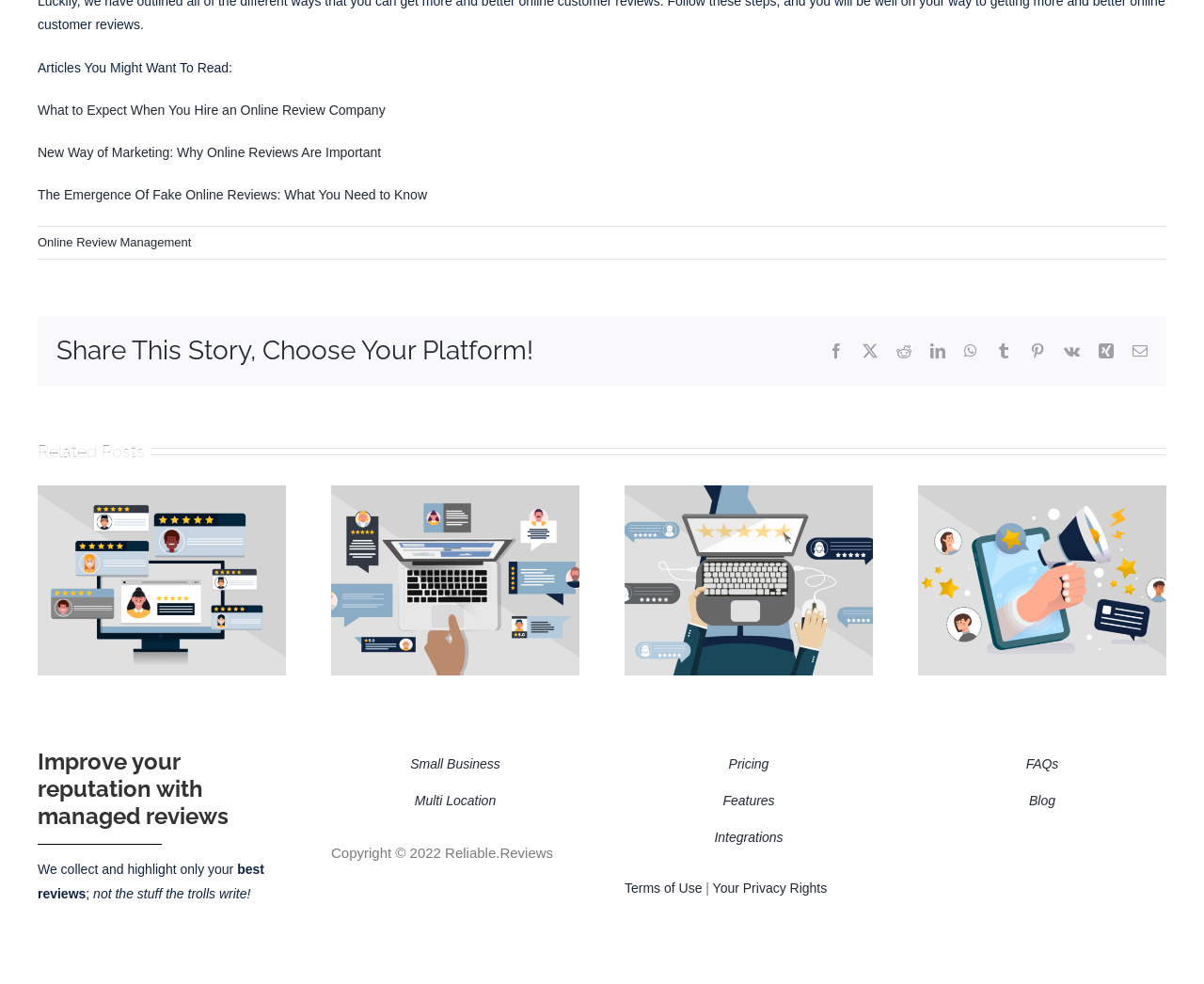Analyze the image and deliver a detailed answer to the question: What is the topic of the related posts?

The related posts section has 4 groups of posts, each with an image and a heading. The headings are '8 Tips For Getting Online Reviews For Your Restaurant', 'The Advantages Of Online Reviews For Your Business', 'Online Review Companies', and 'Online Reviews Are Very Important in Building Trust'. These headings suggest that the topic of the related posts is online reviews and their importance for businesses.